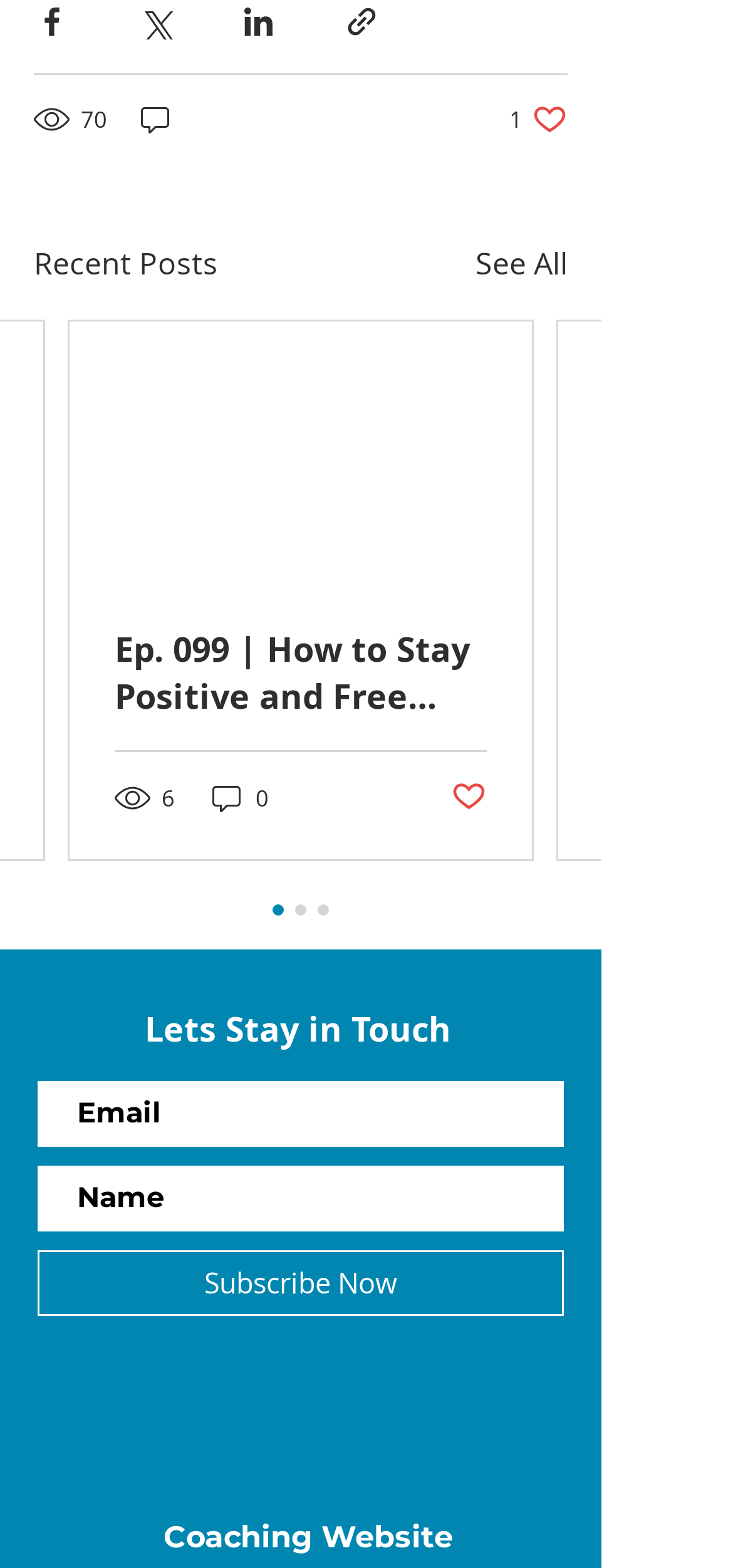Please specify the bounding box coordinates of the area that should be clicked to accomplish the following instruction: "View recent post". The coordinates should consist of four float numbers between 0 and 1, i.e., [left, top, right, bottom].

[0.156, 0.4, 0.664, 0.46]